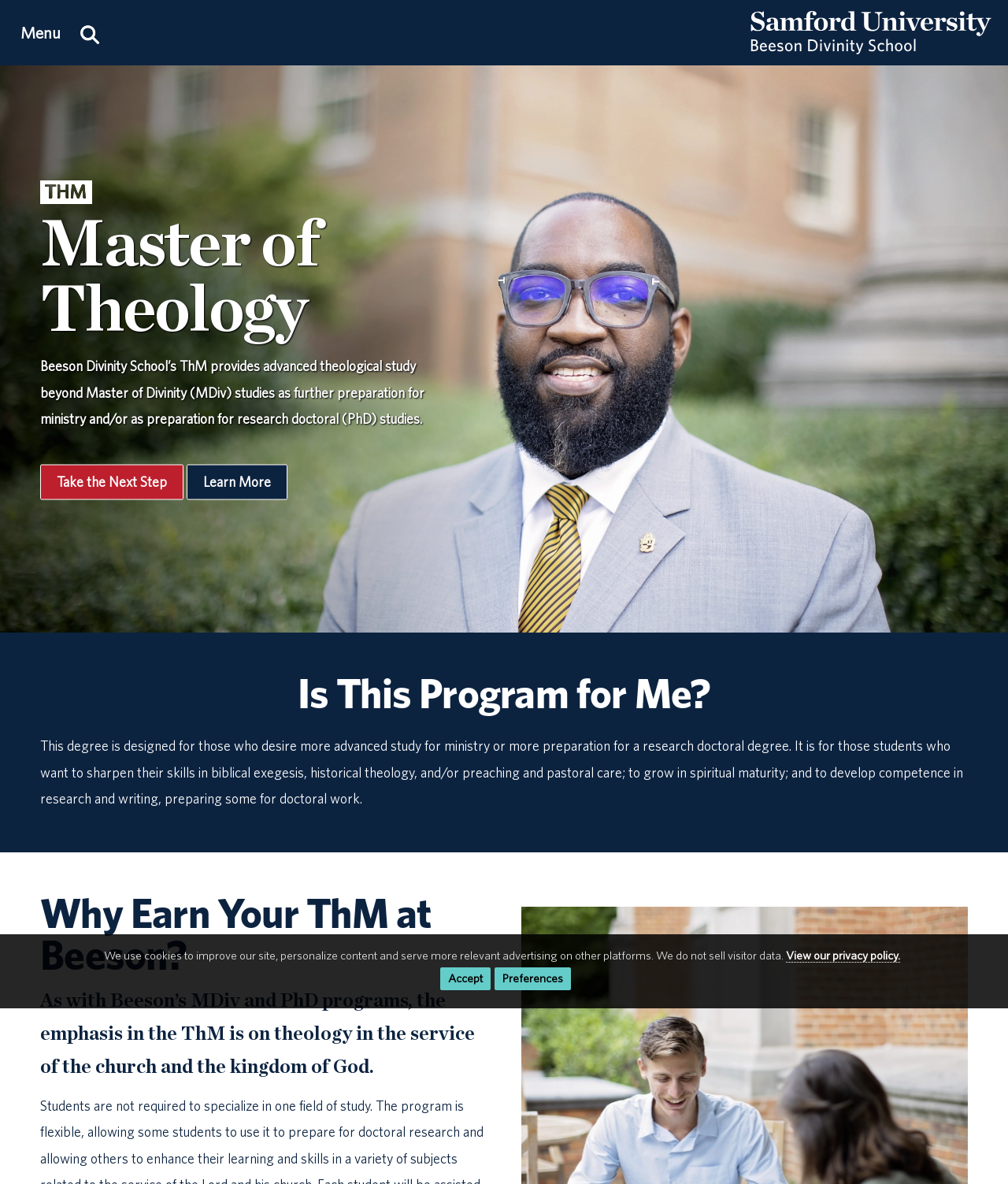Based on the provided description, "aria-label="Search this site."", find the bounding box of the corresponding UI element in the screenshot.

[0.072, 0.0, 0.106, 0.055]